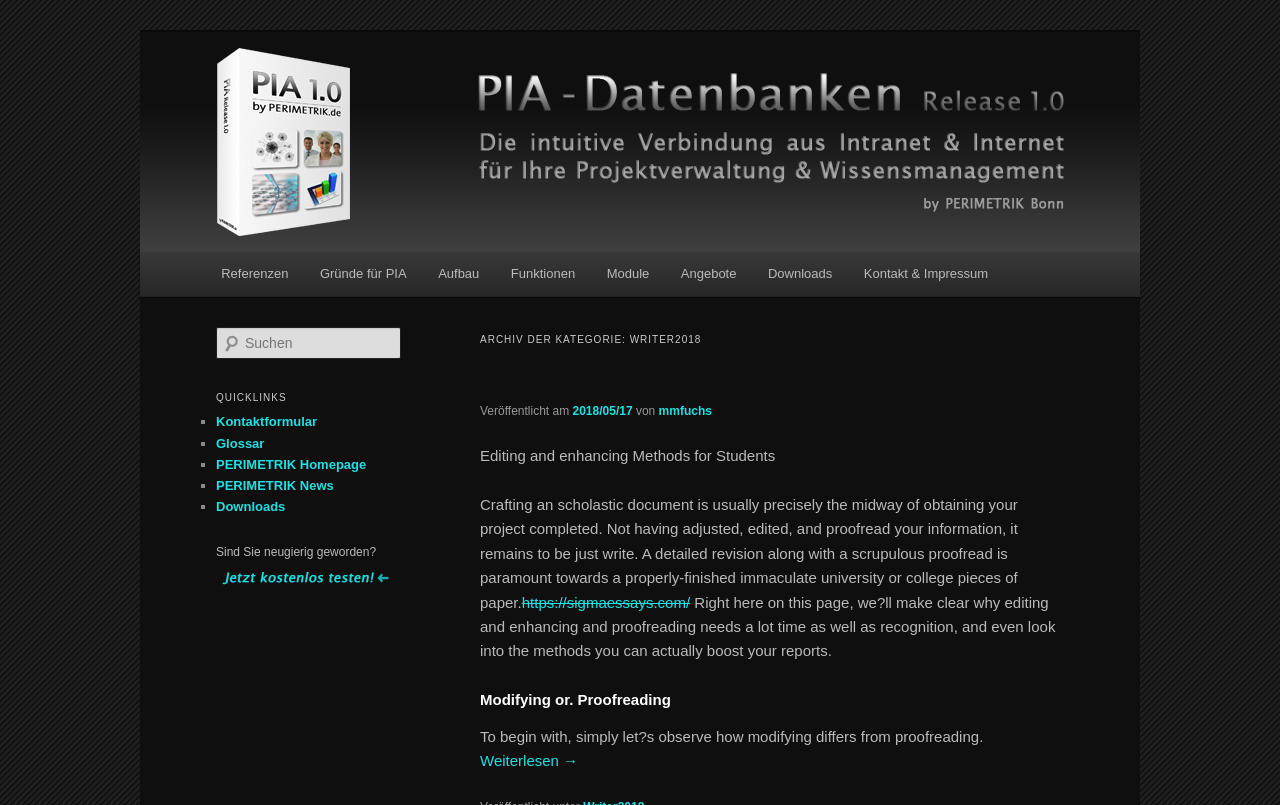Show the bounding box coordinates of the region that should be clicked to follow the instruction: "Search for something."

[0.169, 0.406, 0.313, 0.446]